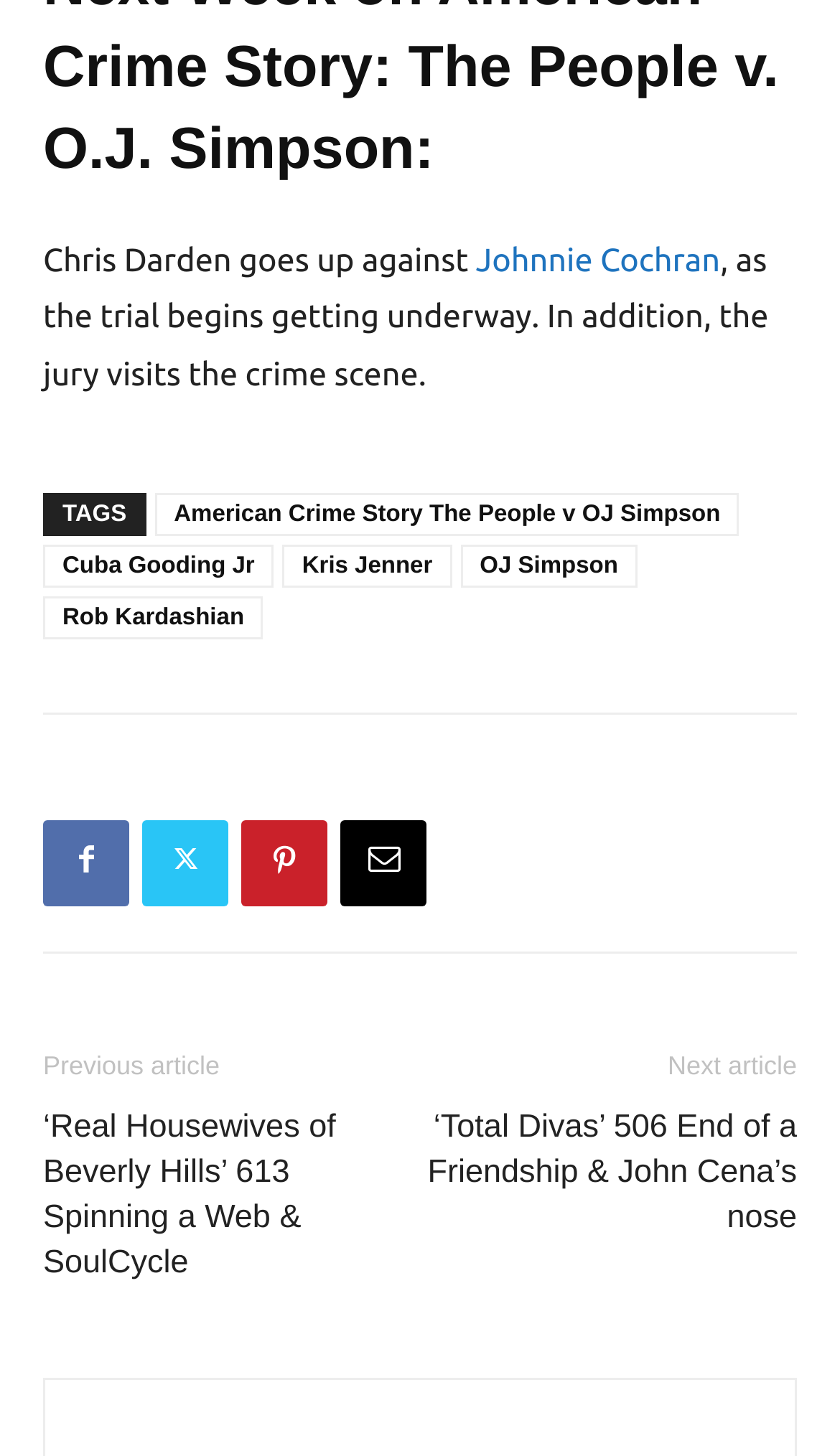Show the bounding box coordinates of the element that should be clicked to complete the task: "Click on the link to read about American Crime Story The People v OJ Simpson".

[0.184, 0.338, 0.881, 0.368]